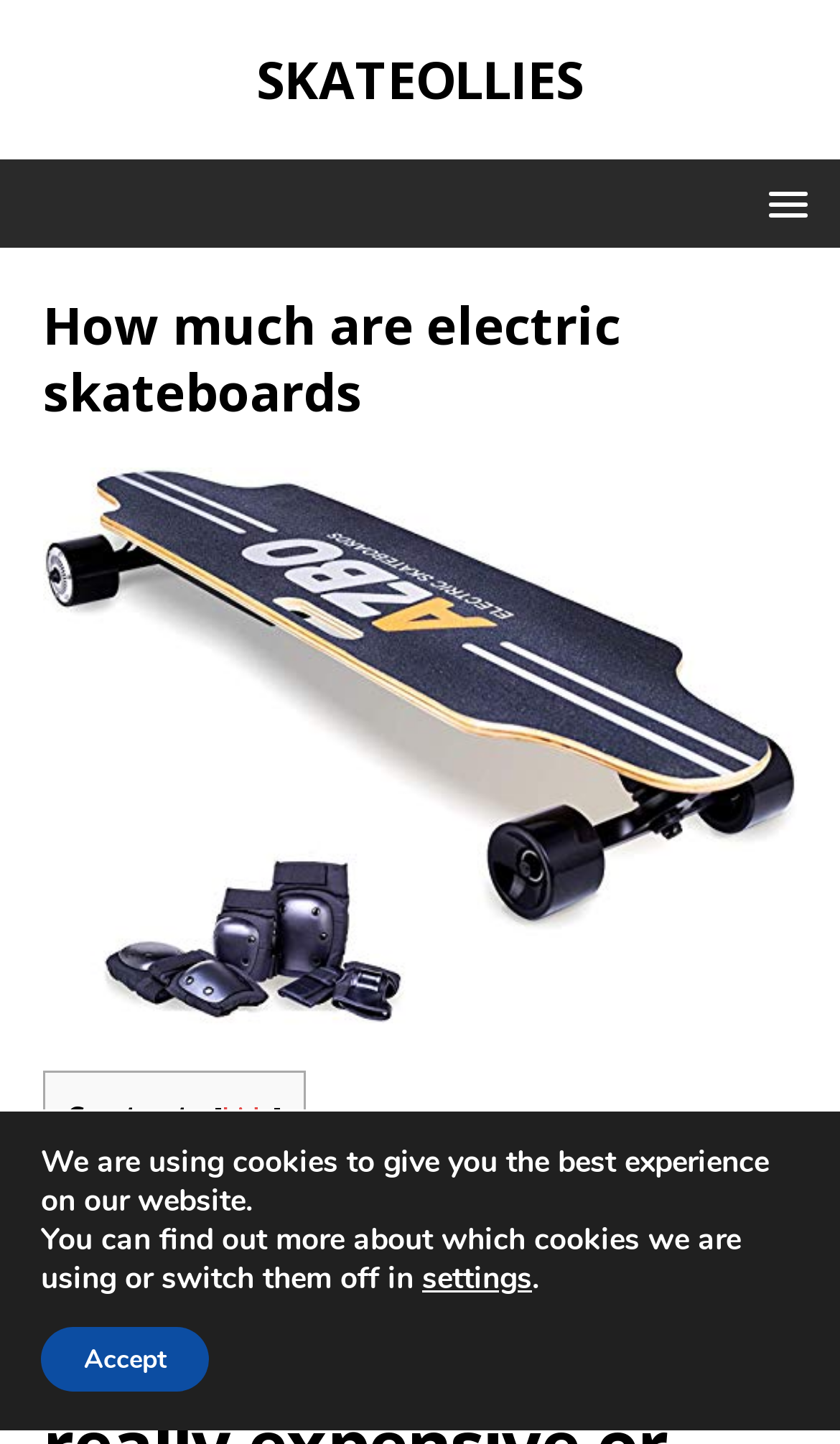Find the bounding box coordinates for the HTML element described as: "hide". The coordinates should consist of four float values between 0 and 1, i.e., [left, top, right, bottom].

[0.264, 0.761, 0.326, 0.786]